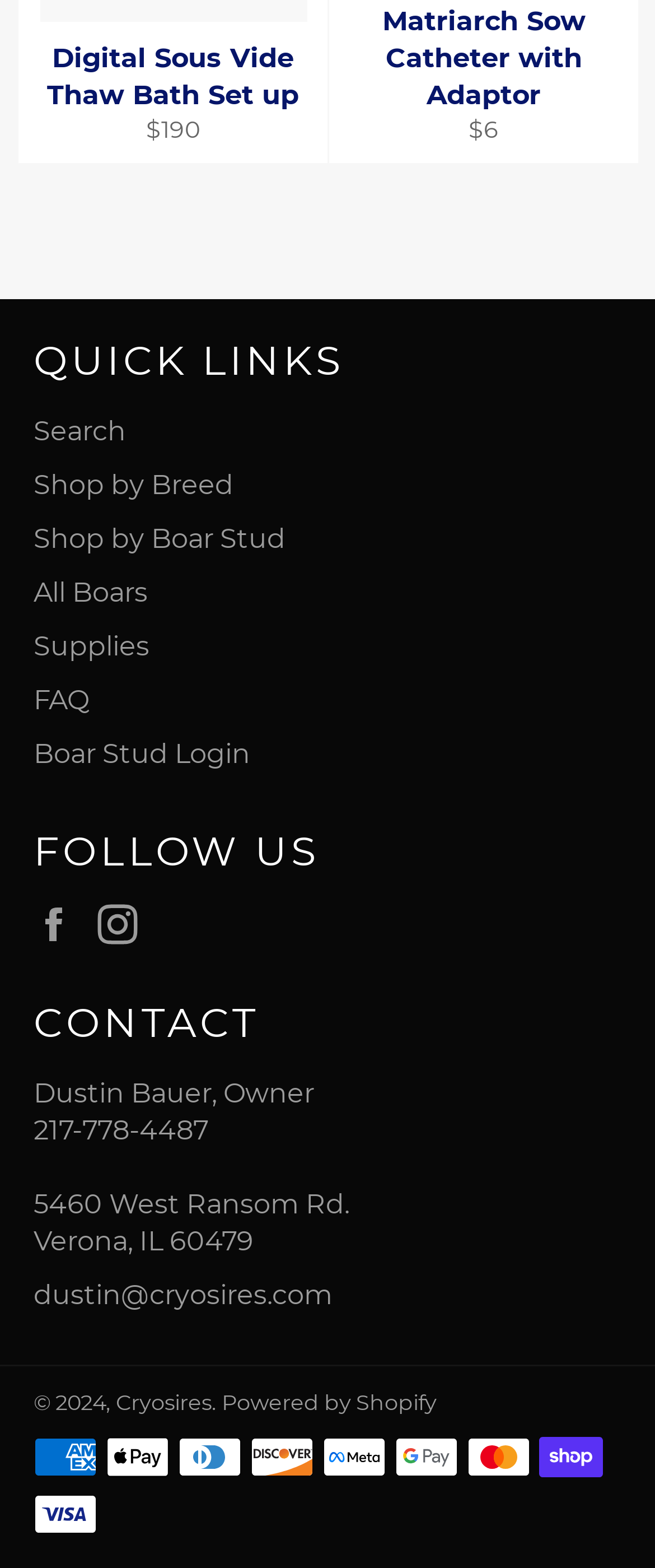Identify the bounding box coordinates of the clickable region necessary to fulfill the following instruction: "Call 217-778-4487". The bounding box coordinates should be four float numbers between 0 and 1, i.e., [left, top, right, bottom].

[0.051, 0.711, 0.318, 0.731]